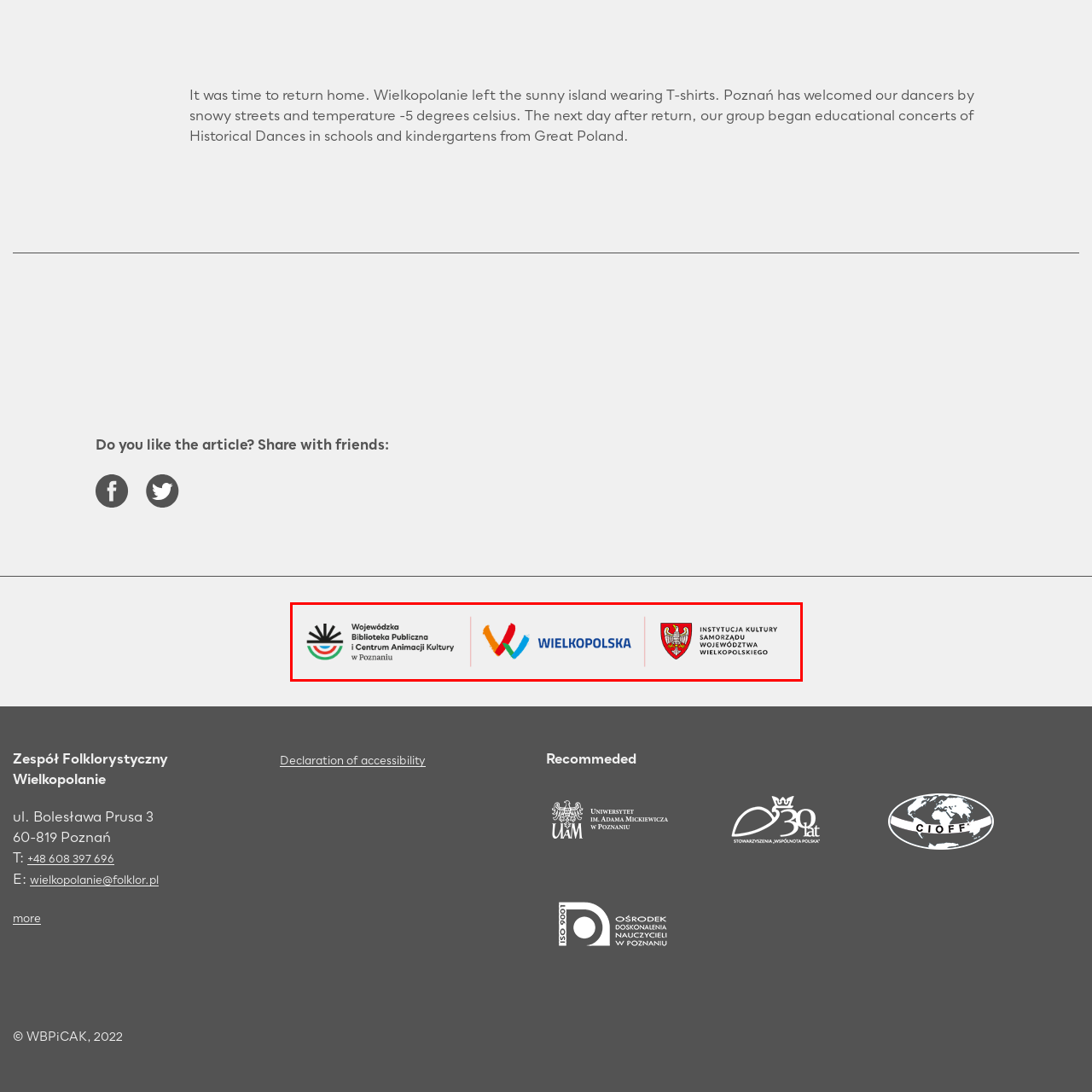What is the purpose of the logo arrangement?
Inspect the image portion within the red bounding box and deliver a detailed answer to the question.

The caption states that the arrangement of logos emphasizes the collaboration between cultural institutions in promoting education and the arts within the Wielkopolska region, both local and wider-reaching.